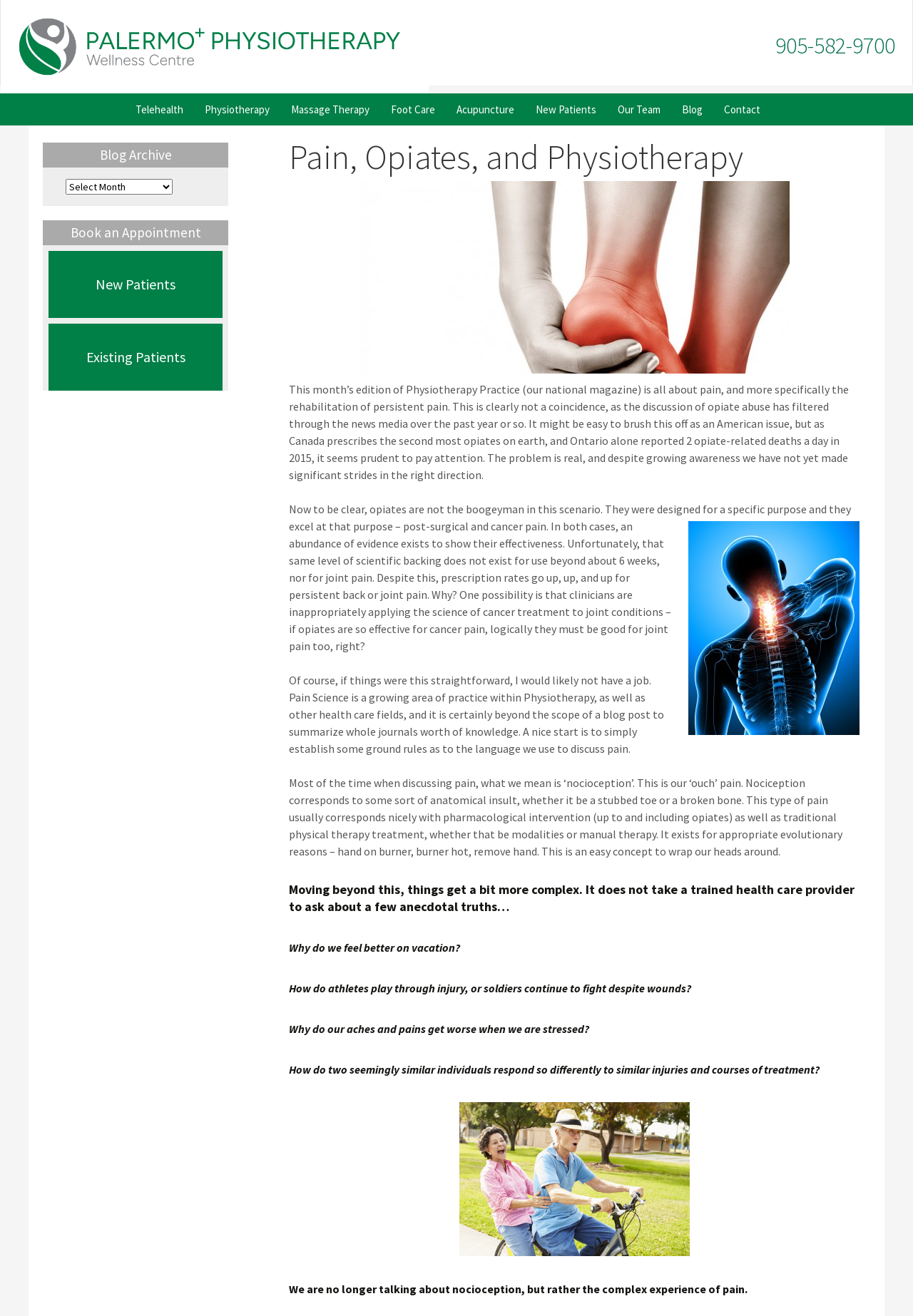Please identify the bounding box coordinates of the clickable area that will fulfill the following instruction: "Read the blog post about pain and opiates". The coordinates should be in the format of four float numbers between 0 and 1, i.e., [left, top, right, bottom].

[0.316, 0.106, 0.941, 0.132]